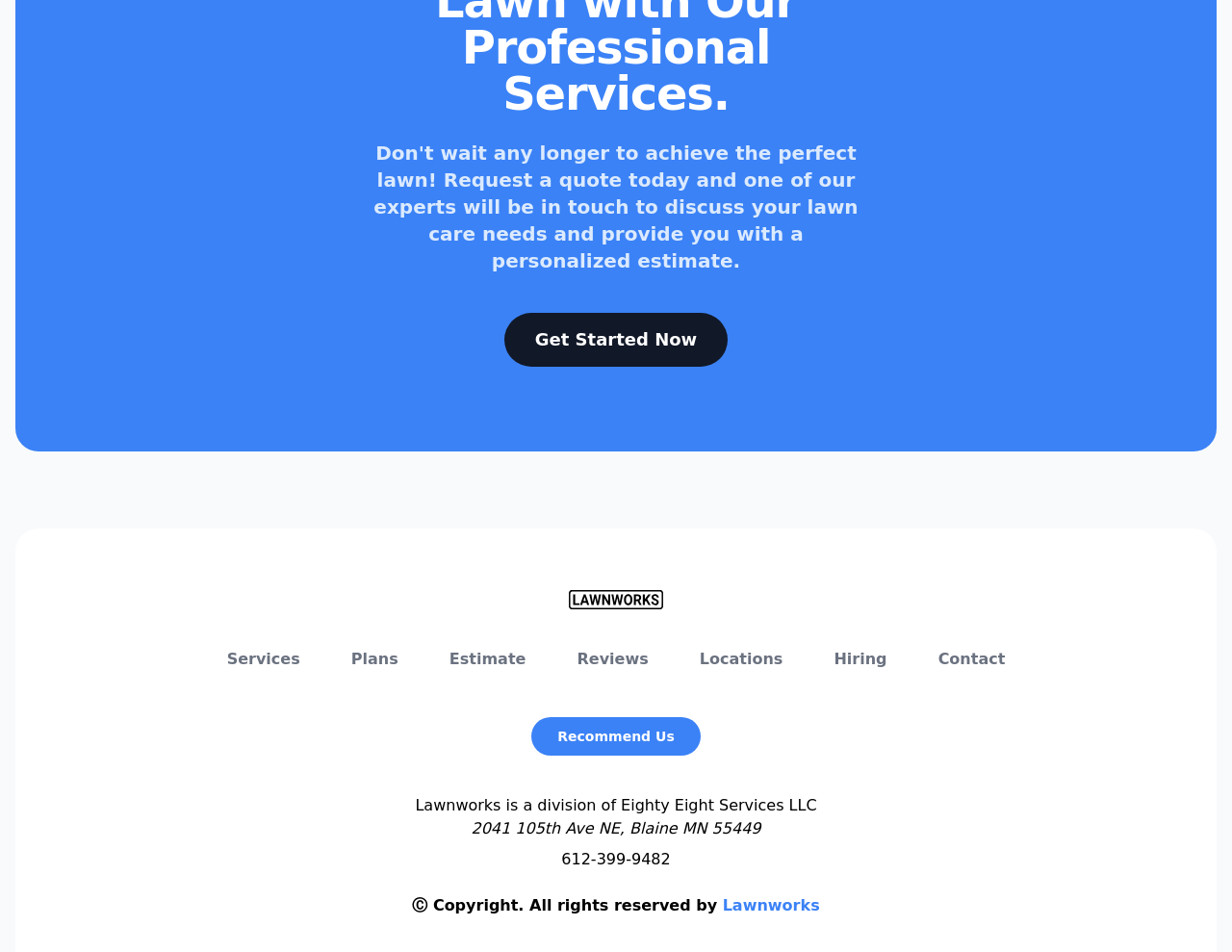Please identify the bounding box coordinates of the area I need to click to accomplish the following instruction: "Click Get Started Now".

[0.409, 0.328, 0.591, 0.385]